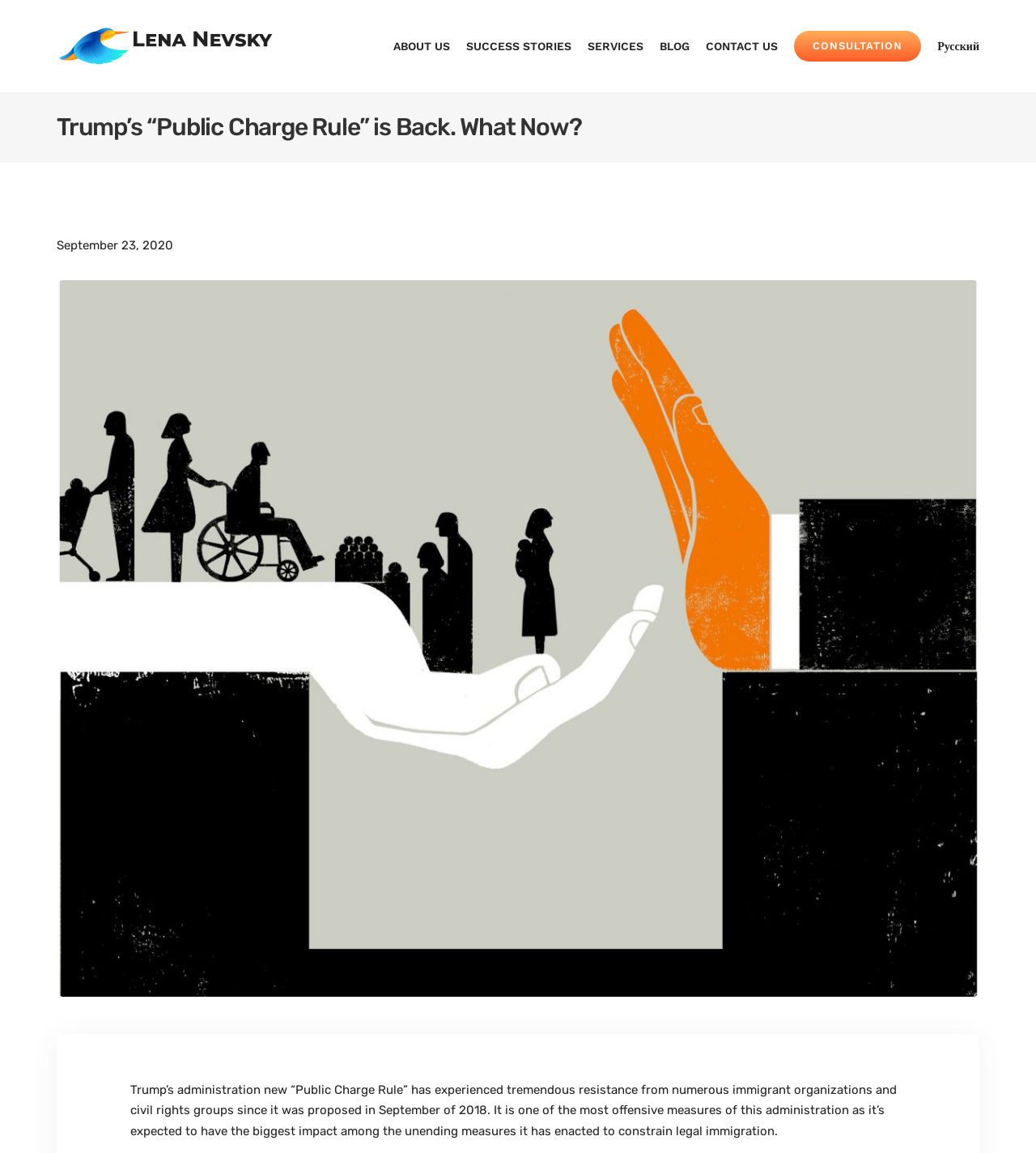Specify the bounding box coordinates of the element's region that should be clicked to achieve the following instruction: "View the Trump Public Charge Rule image". The bounding box coordinates consist of four float numbers between 0 and 1, in the format [left, top, right, bottom].

[0.055, 0.243, 0.945, 0.865]